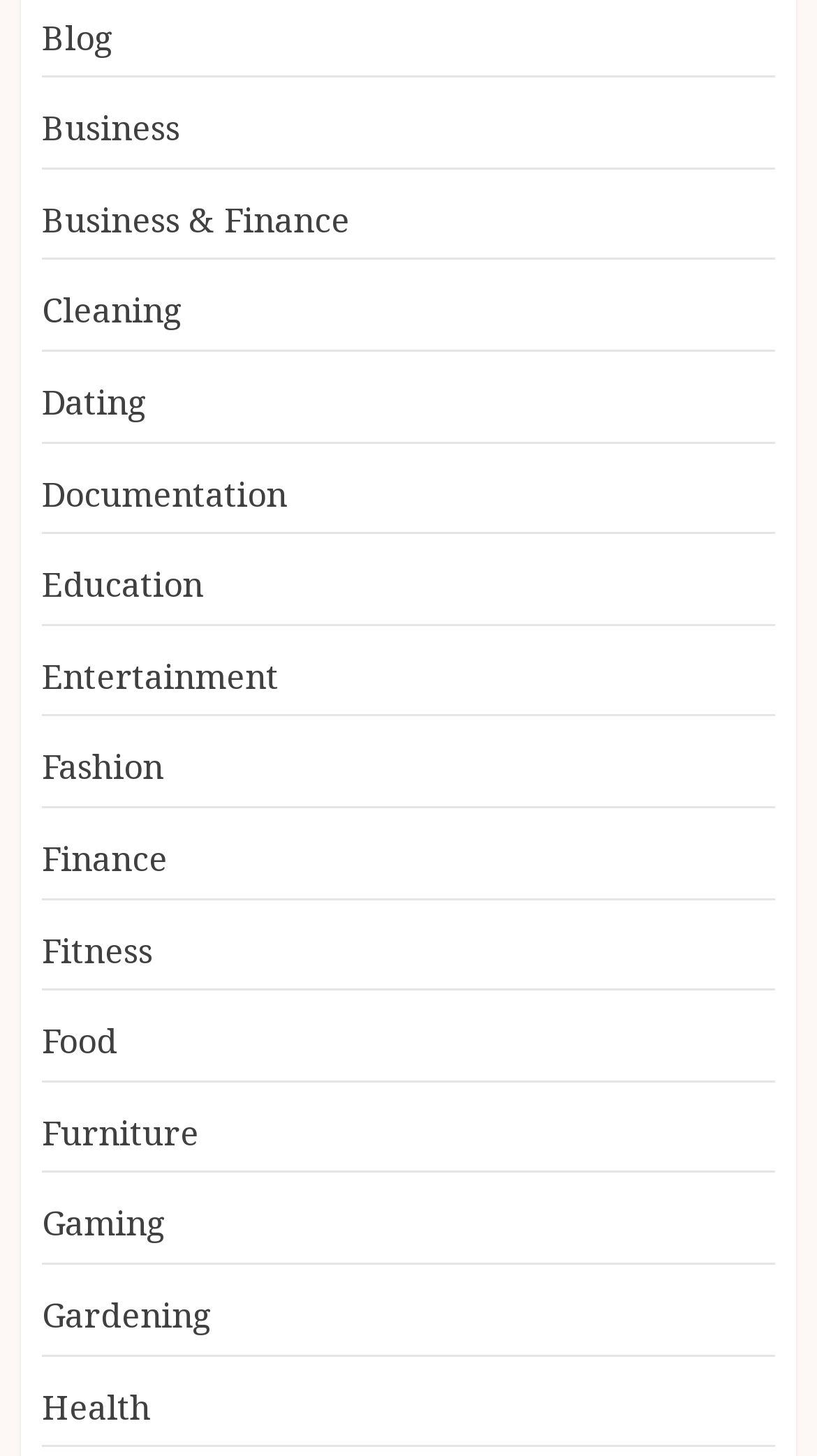Please identify the bounding box coordinates of the region to click in order to complete the given instruction: "explore business and finance". The coordinates should be four float numbers between 0 and 1, i.e., [left, top, right, bottom].

[0.051, 0.135, 0.428, 0.168]